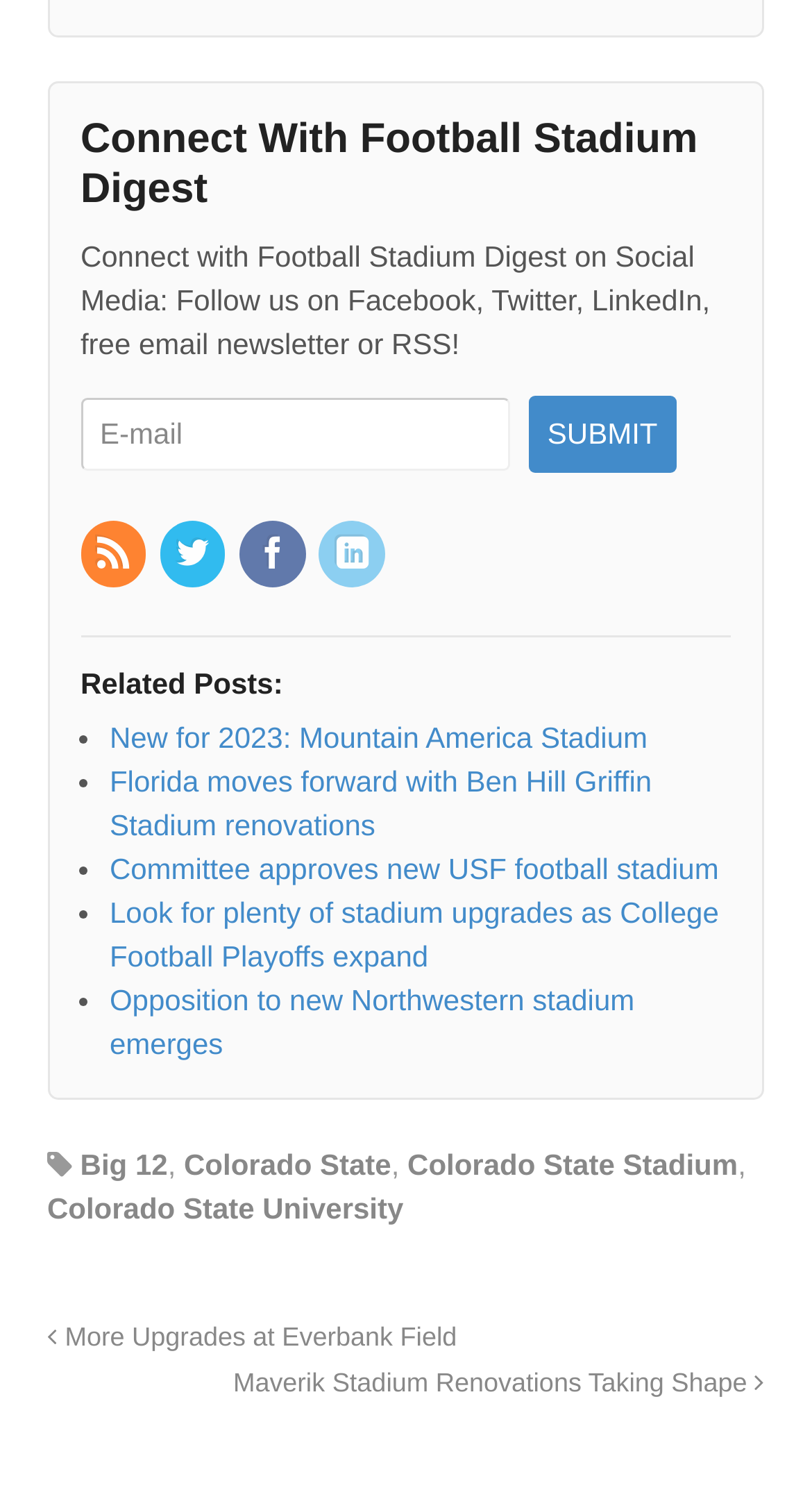Please determine the bounding box coordinates of the element to click in order to execute the following instruction: "Submit email". The coordinates should be four float numbers between 0 and 1, specified as [left, top, right, bottom].

[0.651, 0.266, 0.833, 0.317]